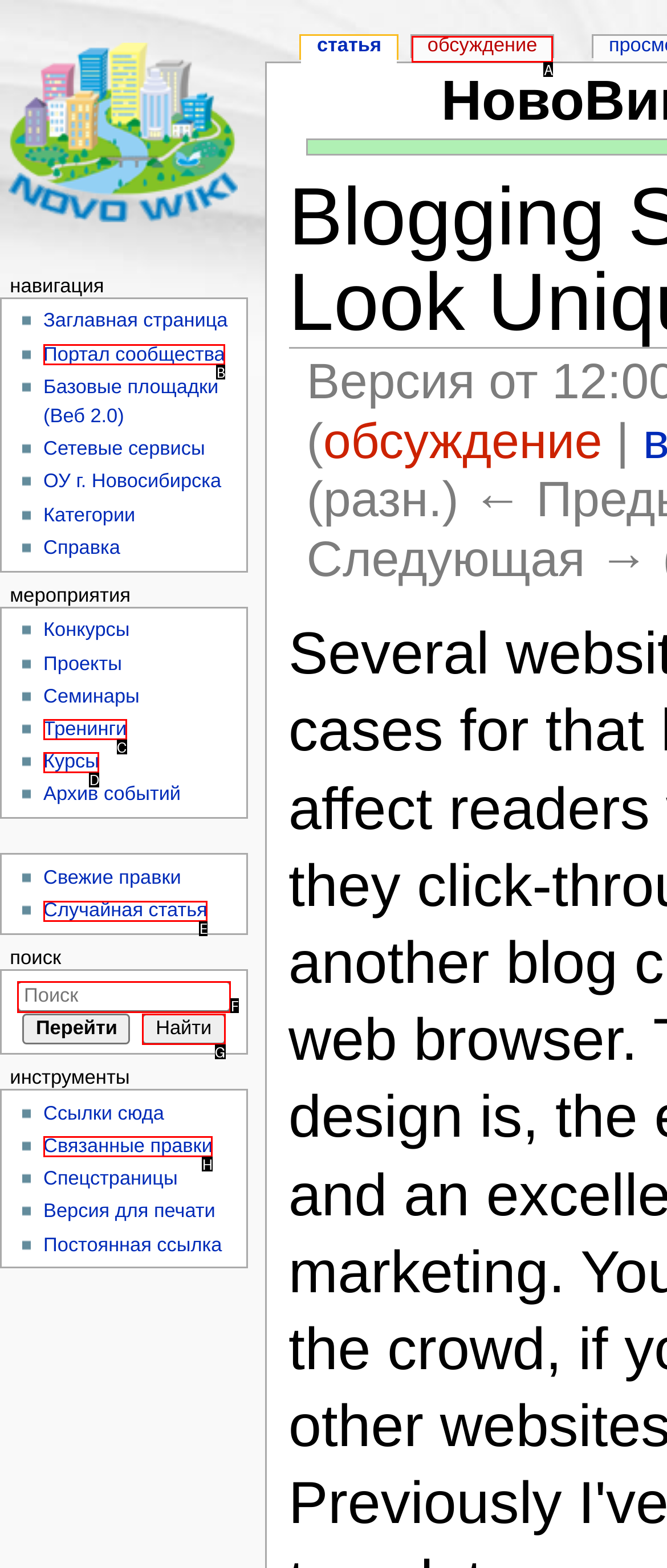Determine the correct UI element to click for this instruction: search for something. Respond with the letter of the chosen element.

F